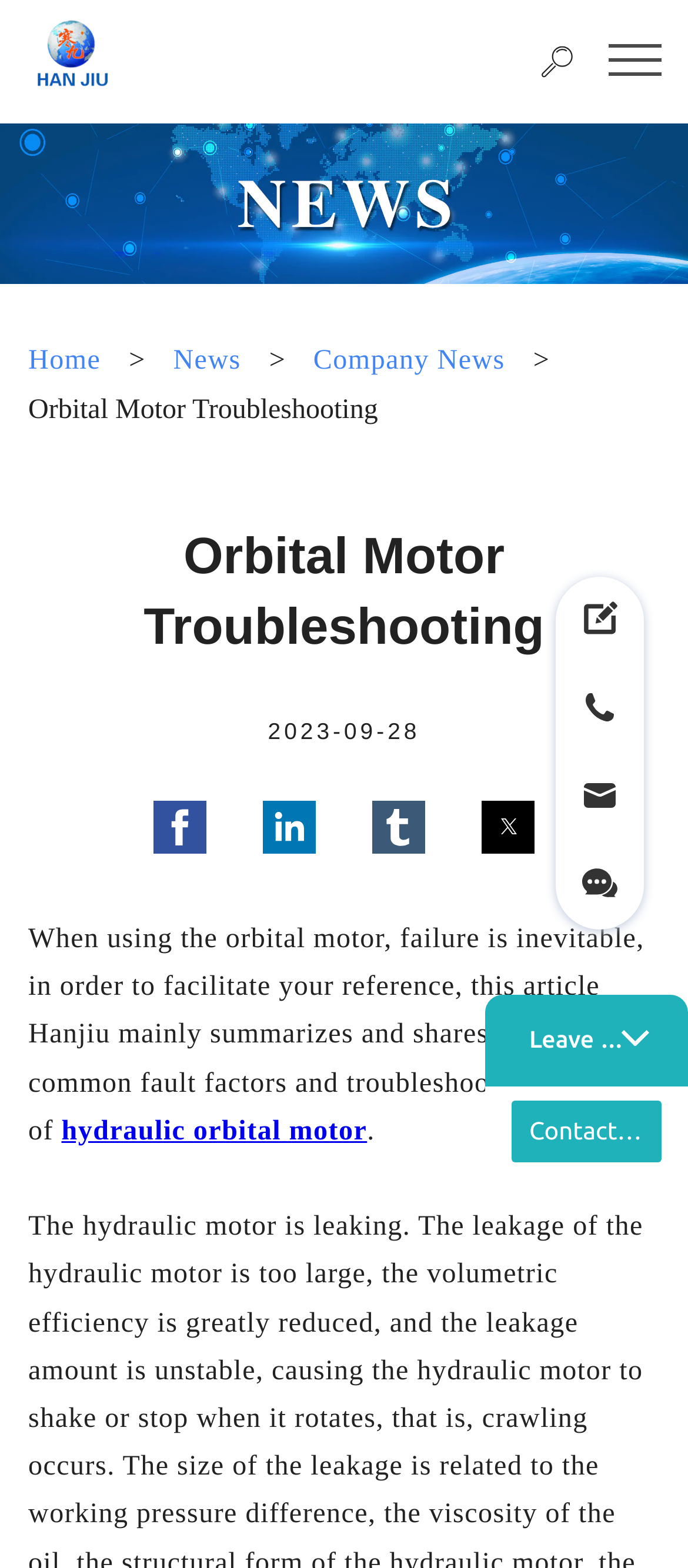Please respond to the question with a concise word or phrase:
What is the topic of the article?

Orbital Motor Troubleshooting